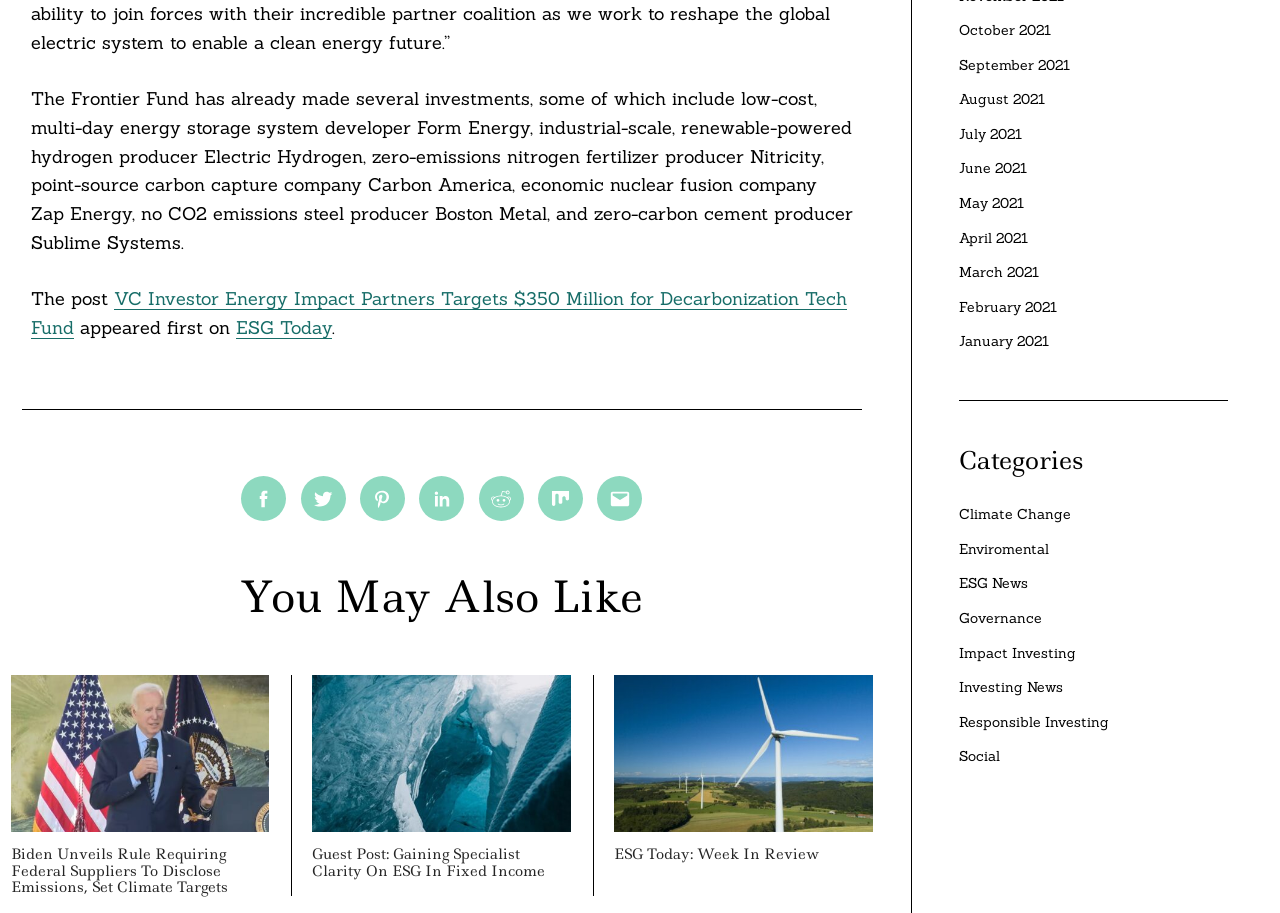How many months are listed in the archive section?
Identify the answer in the screenshot and reply with a single word or phrase.

12